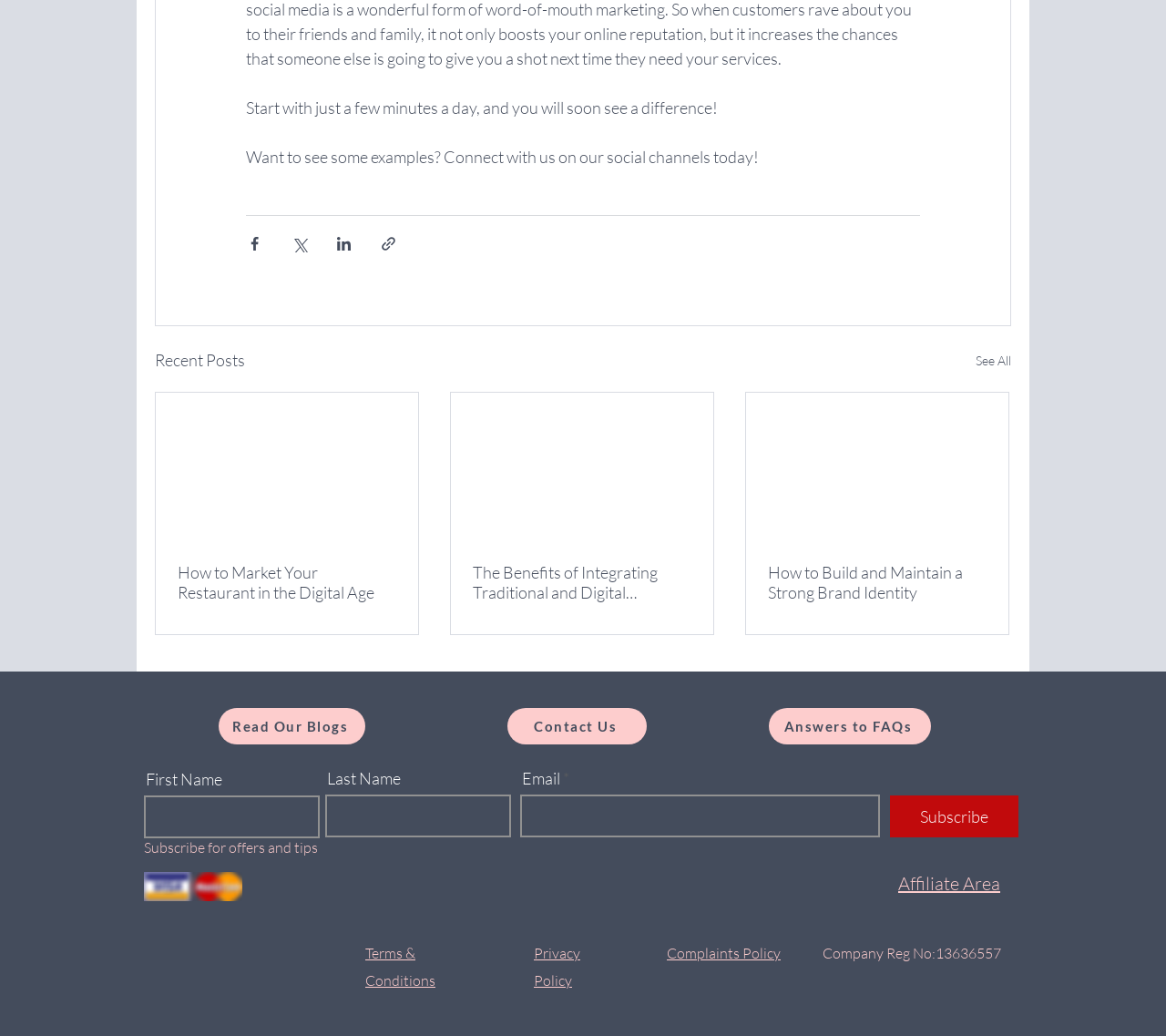Identify the bounding box coordinates of the region that should be clicked to execute the following instruction: "Subscribe".

[0.763, 0.768, 0.873, 0.809]